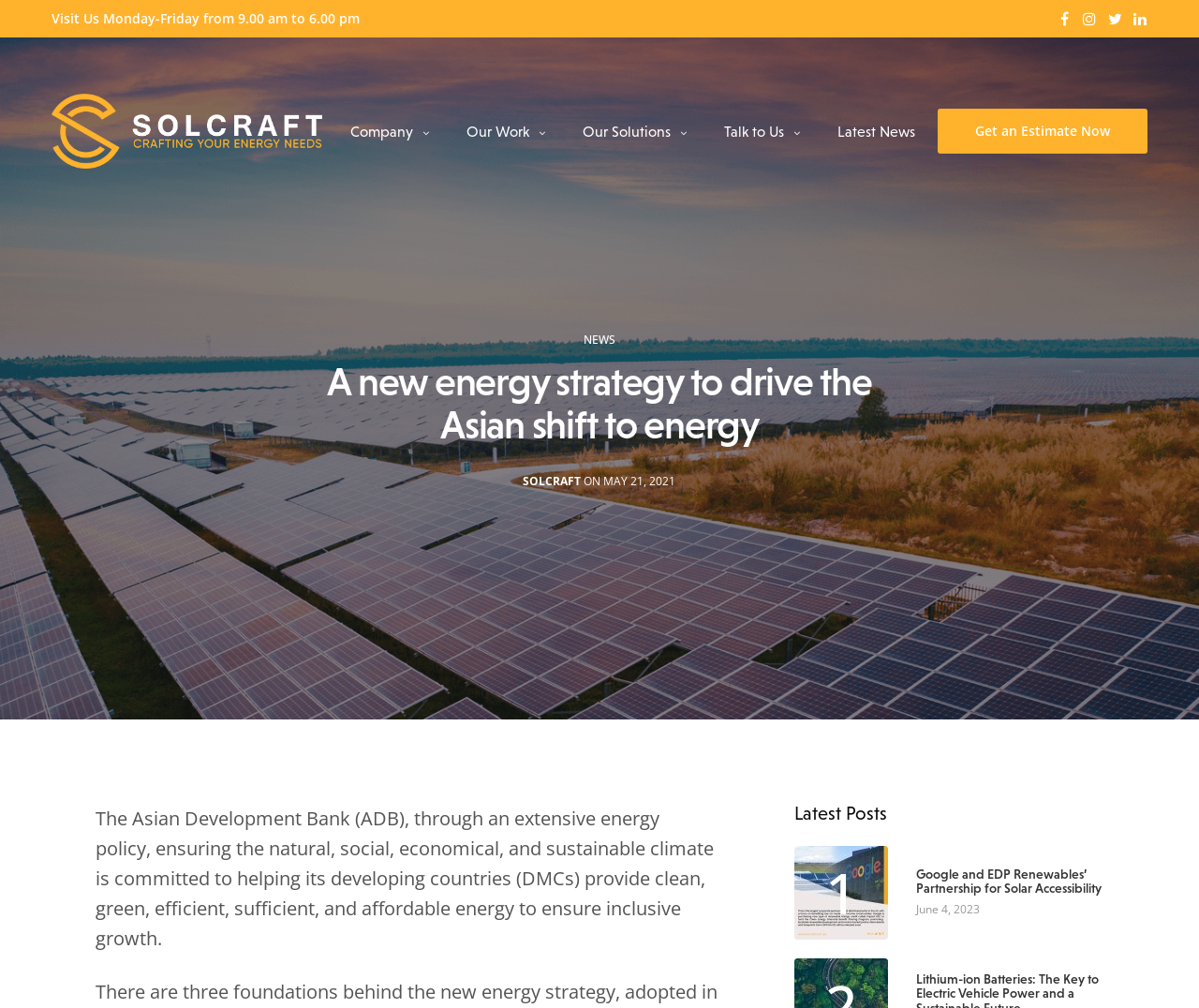Can you provide the bounding box coordinates for the element that should be clicked to implement the instruction: "Read the post about Google and EDP Renewables’ Partnership for Solar Accessibility"?

[0.764, 0.86, 0.936, 0.889]